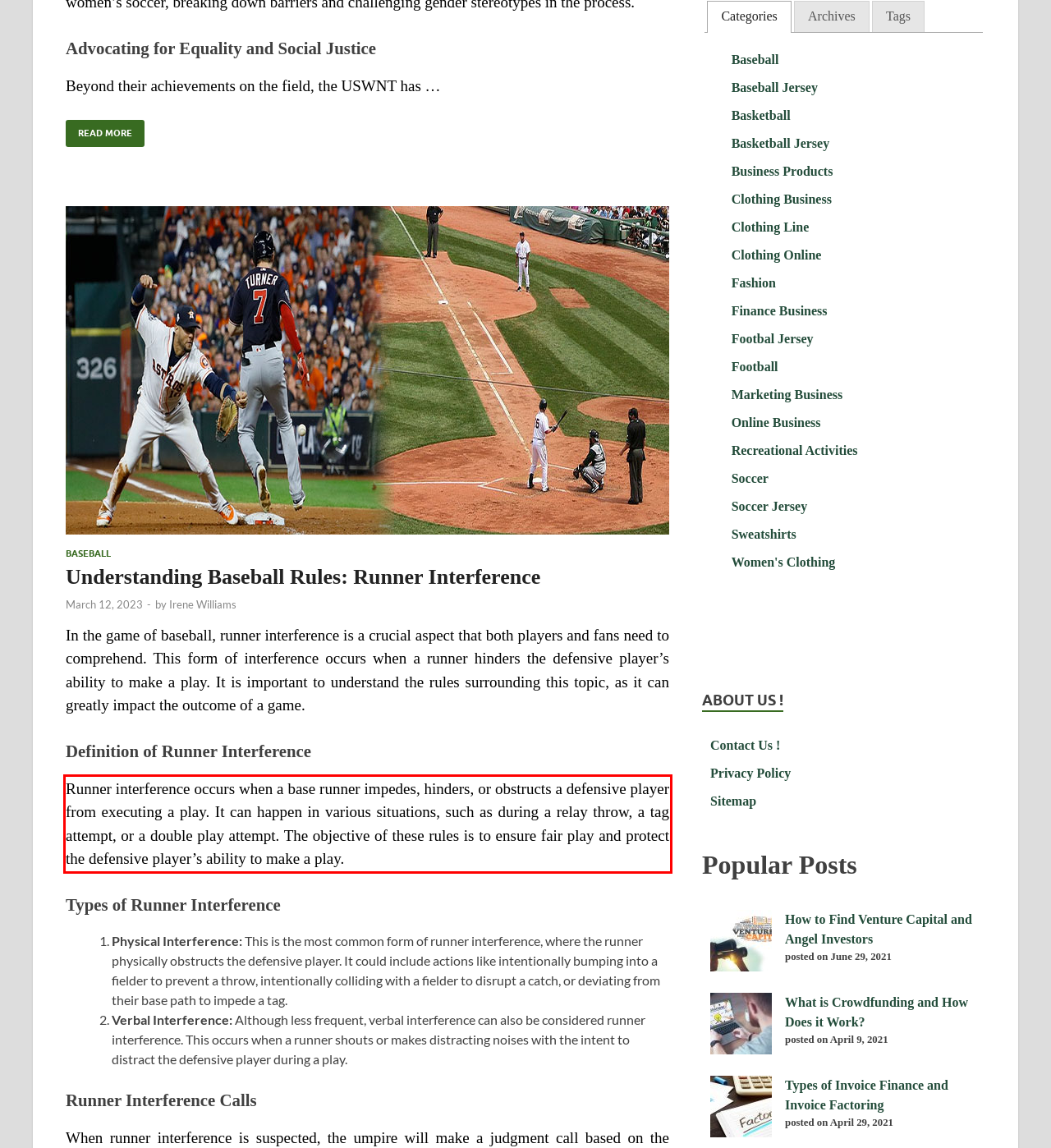Analyze the webpage screenshot and use OCR to recognize the text content in the red bounding box.

Runner interference occurs when a base runner impedes, hinders, or obstructs a defensive player from executing a play. It can happen in various situations, such as during a relay throw, a tag attempt, or a double play attempt. The objective of these rules is to ensure fair play and protect the defensive player’s ability to make a play.